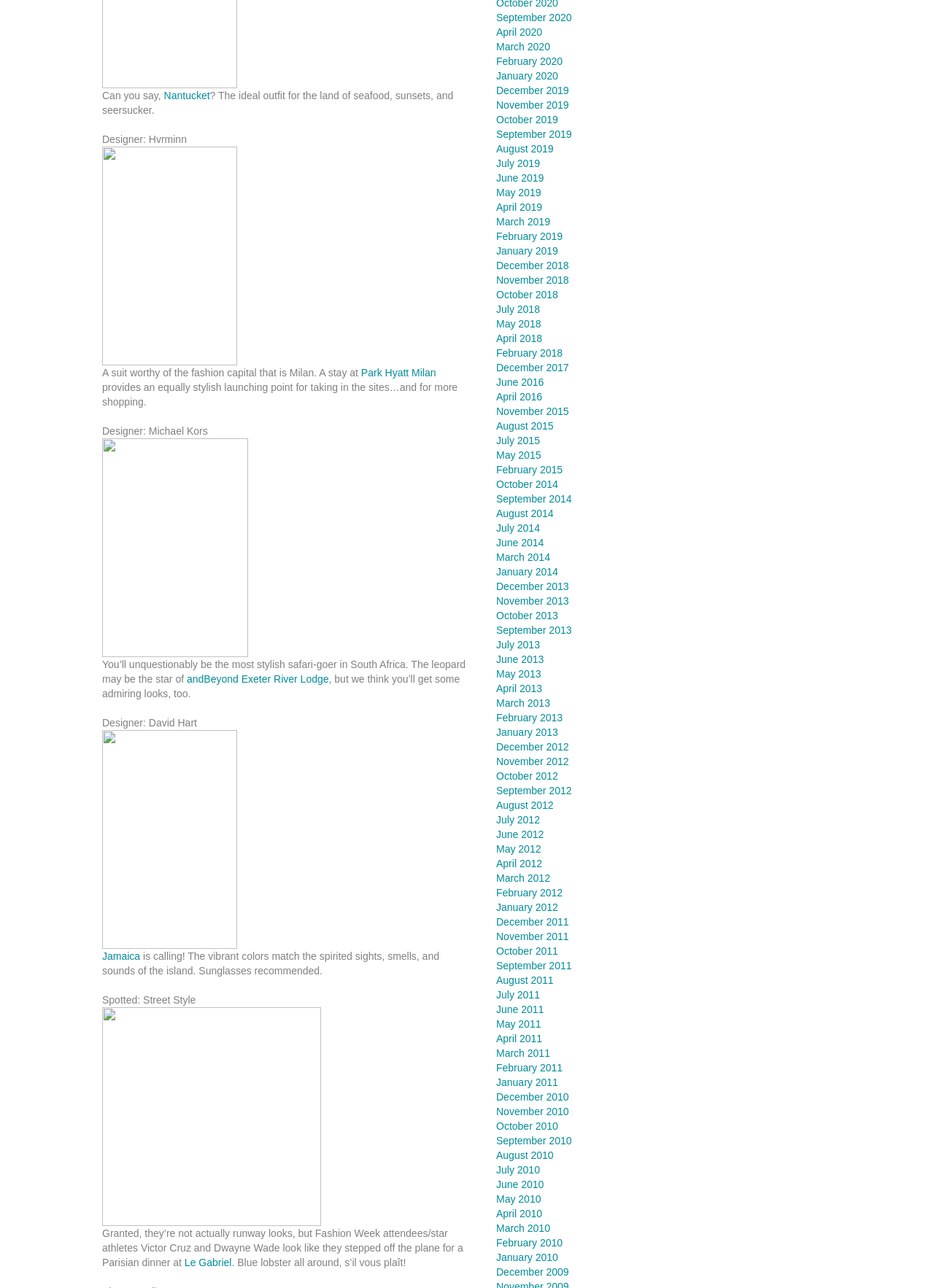Find the bounding box coordinates for the UI element that matches this description: "December 2018".

[0.531, 0.202, 0.609, 0.211]